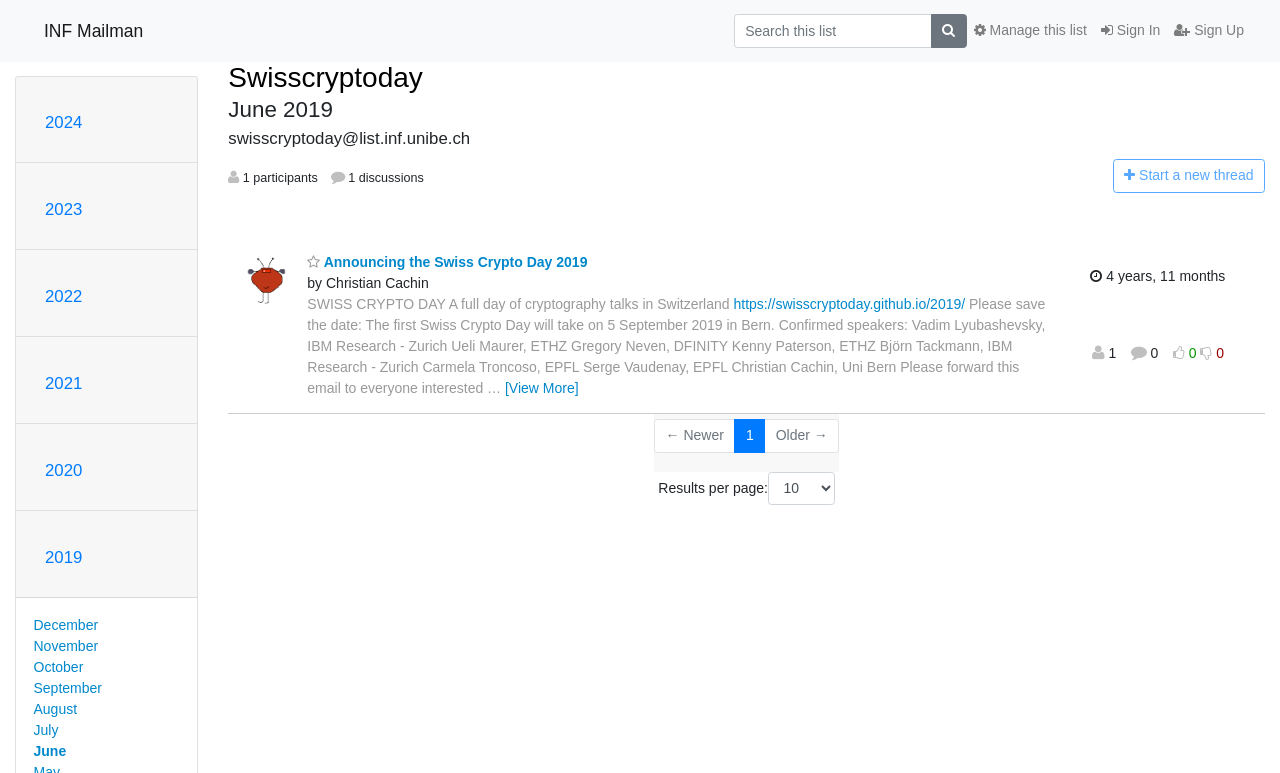Please identify the bounding box coordinates of the area that needs to be clicked to follow this instruction: "Go to June".

[0.026, 0.961, 0.052, 0.982]